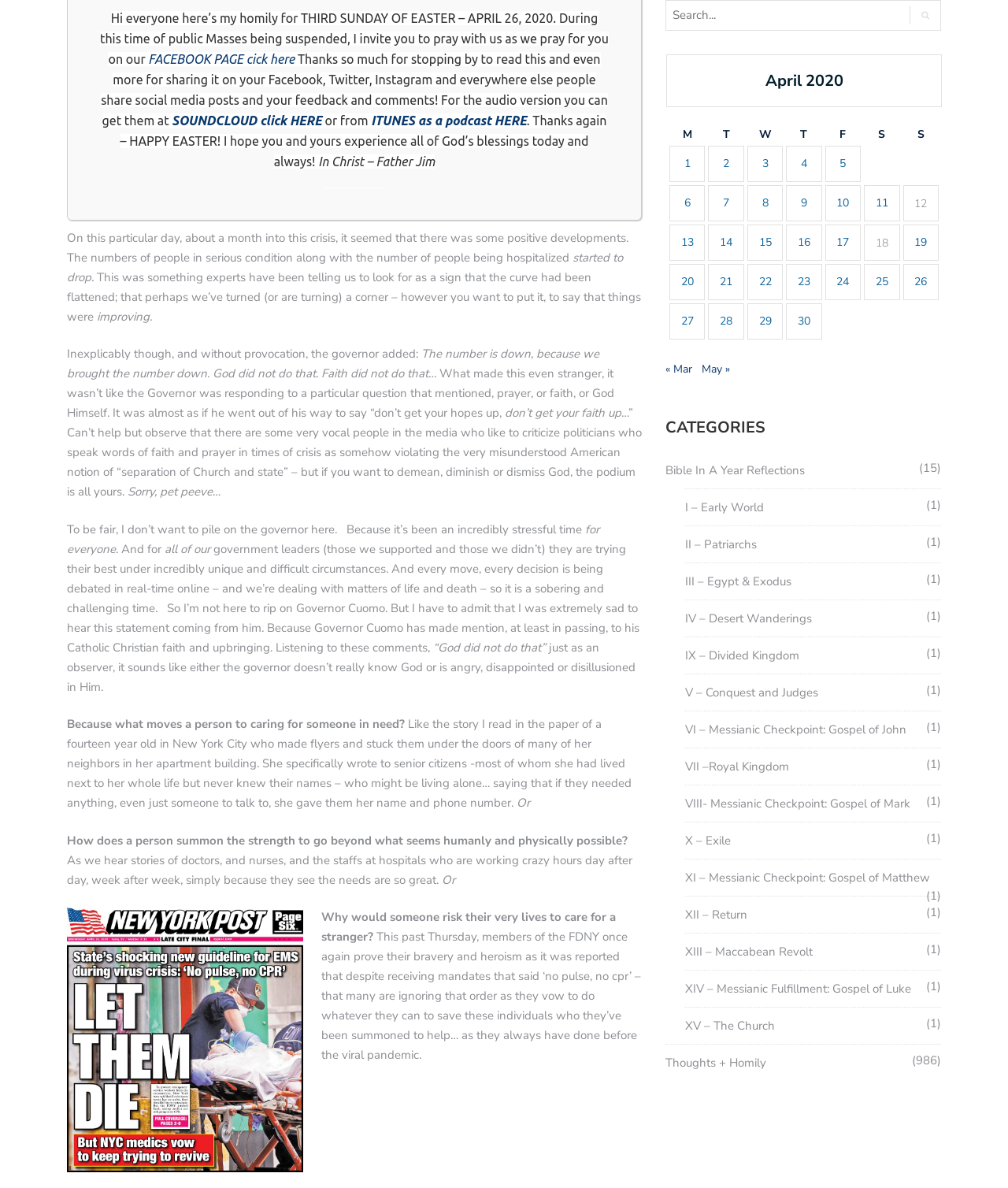Answer the question with a brief word or phrase:
What is the title of the homily?

THIRD SUNDAY OF EASTER – APRIL 26, 2020